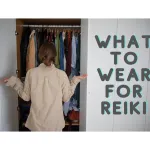What is the woman doing with her hands?
Please answer the question with a single word or phrase, referencing the image.

Raised in a contemplative gesture